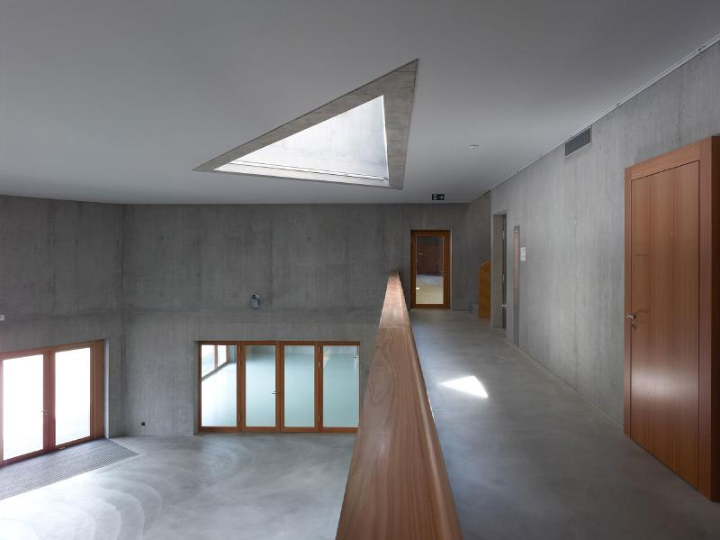What shape is the skylight?
Using the visual information, reply with a single word or short phrase.

Triangular